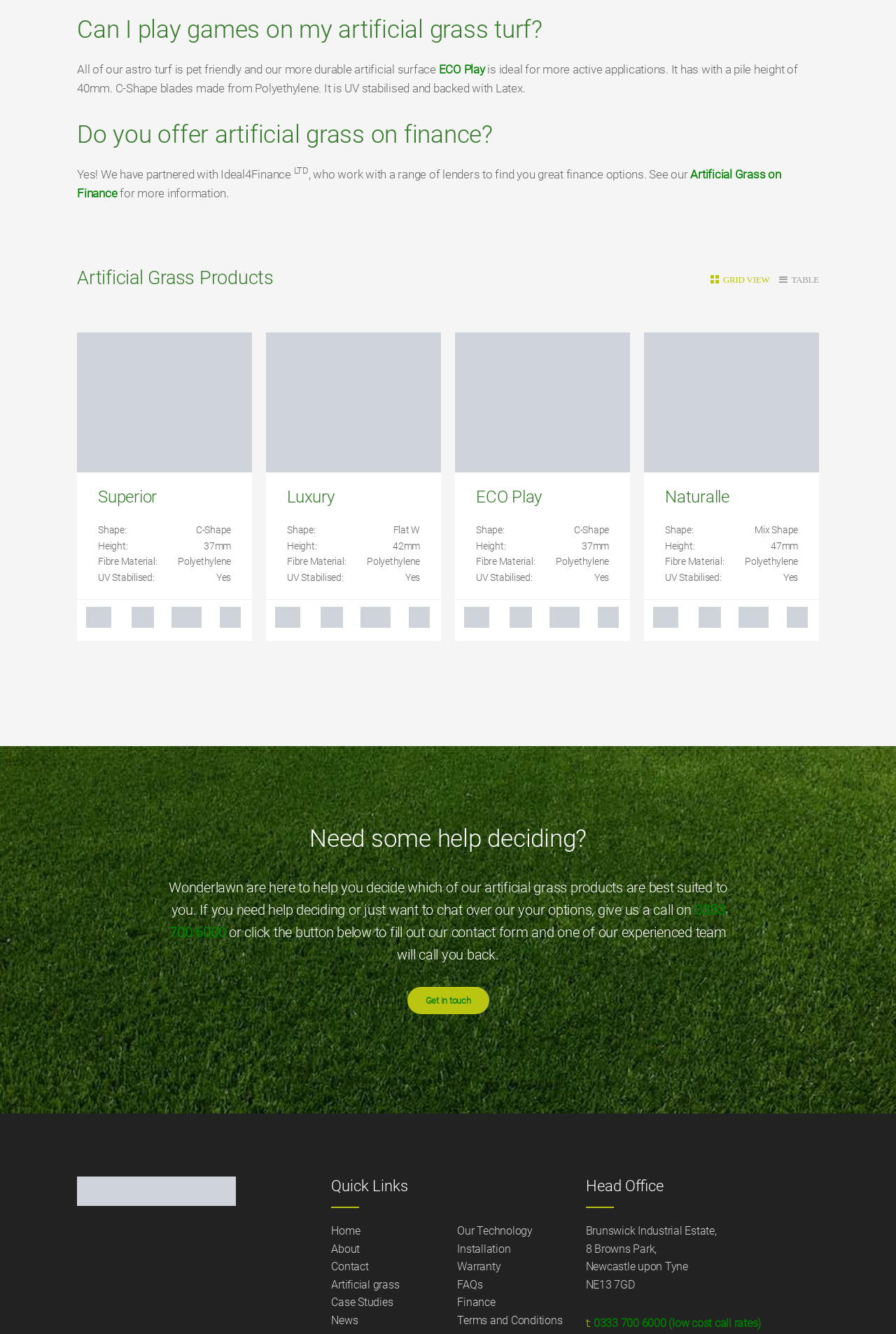What is the pile height of the C-Shape blades?
Using the image as a reference, give a one-word or short phrase answer.

40mm